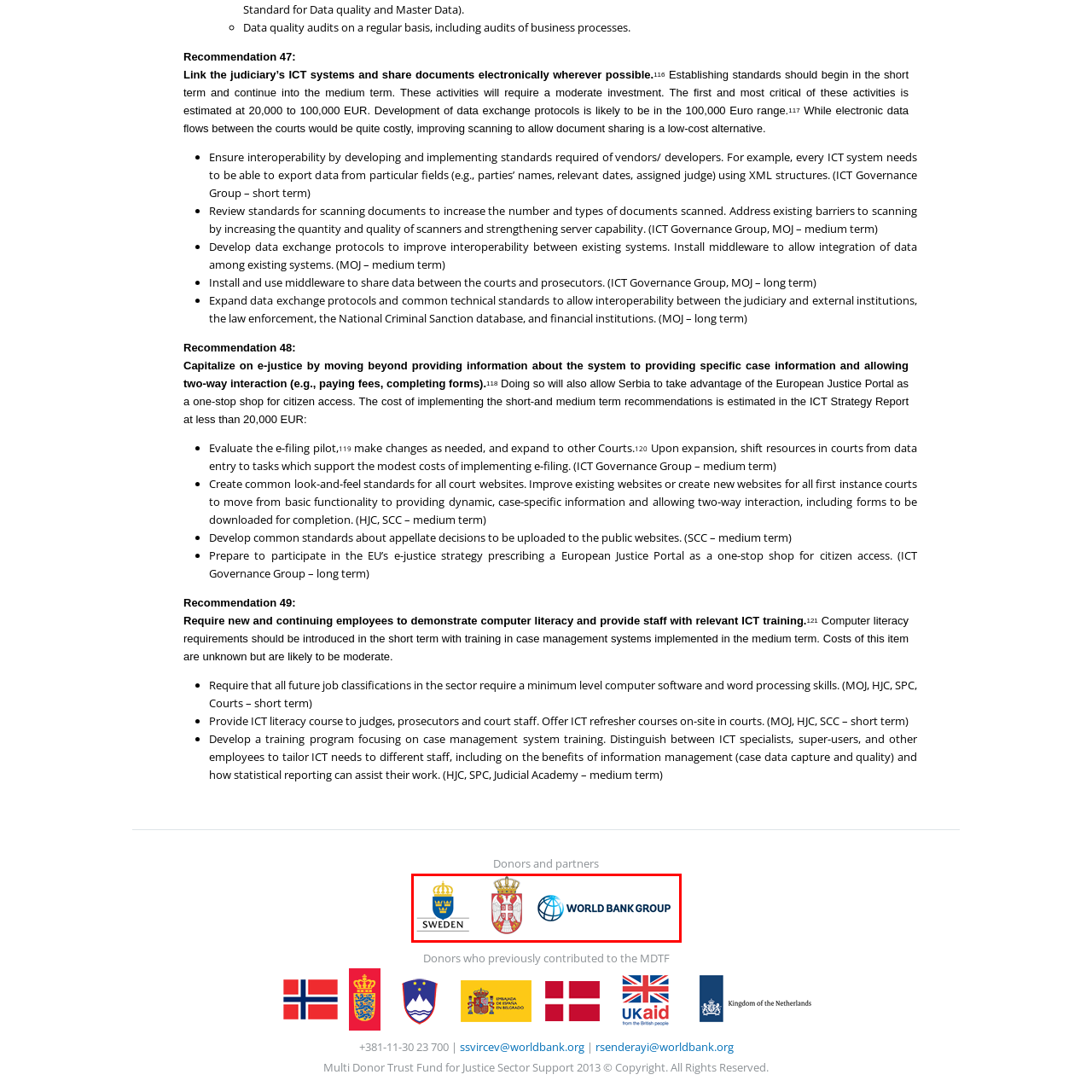Give an in-depth description of the scene depicted in the red-outlined box.

The image prominently features the logos of three entities: the Kingdom of Sweden, the Republic of Serbia, and the World Bank Group. 

On the left, the logo of Sweden is displayed, characterized by its blue shield adorned with a golden crown, symbolizing its royal heritage. In the center, the Serbian coat of arms showcases a heraldic design that represents the national identity of Serbia. To the right, the World Bank Group’s logo is presented, featuring a stylized globe in blue that signifies its global reach and commitment to development.

This image emphasizes the collaboration and partnership among these entities, likely in the context of support for justice sector initiatives, as indicated by related content on the webpage. The logos serve as a visual representation of international cooperation and shared goals in enhancing justice and governance.